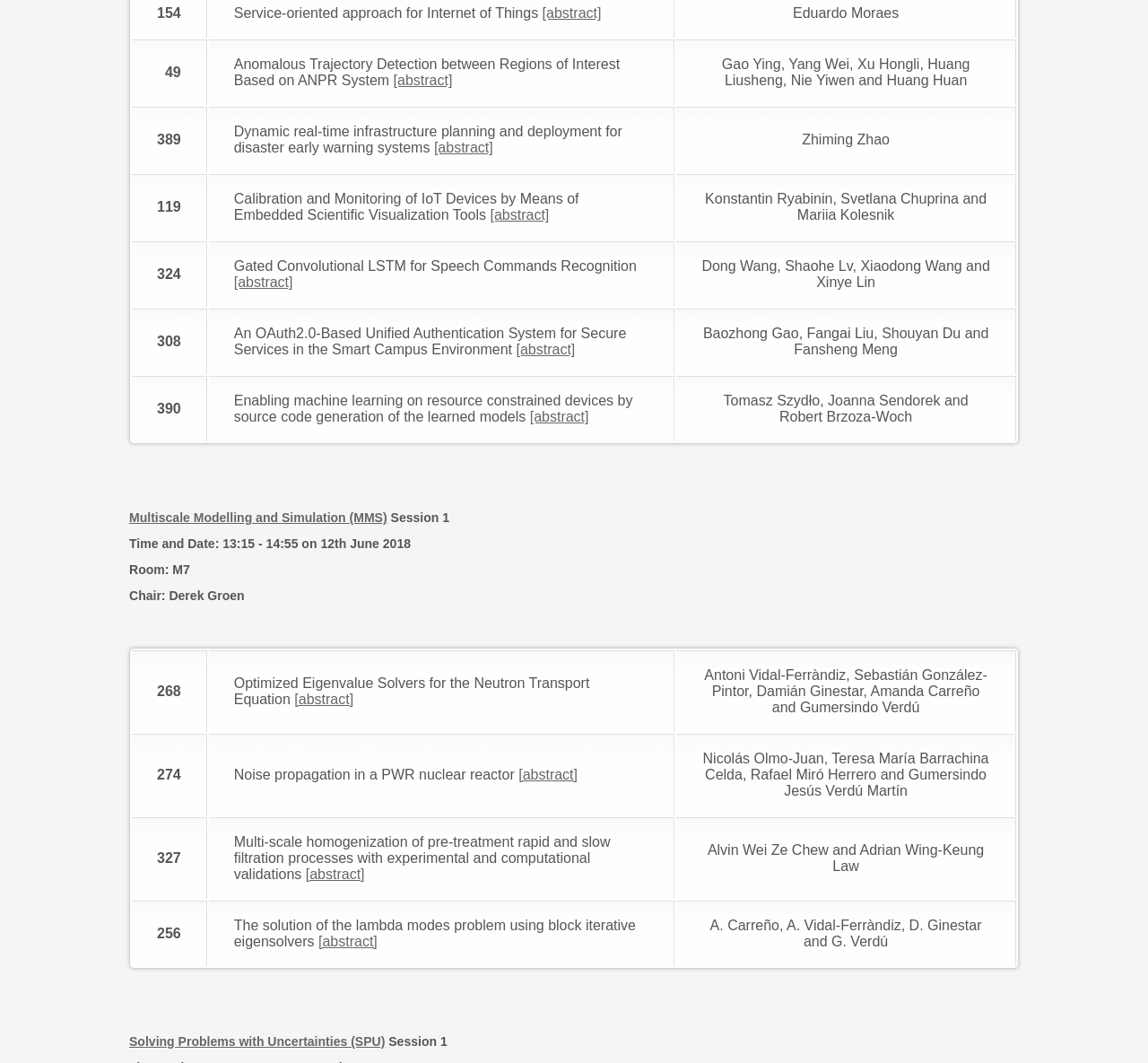Please locate the bounding box coordinates of the element's region that needs to be clicked to follow the instruction: "View abstract of Gated Convolutional LSTM for Speech Commands Recognition". The bounding box coordinates should be provided as four float numbers between 0 and 1, i.e., [left, top, right, bottom].

[0.204, 0.259, 0.255, 0.273]